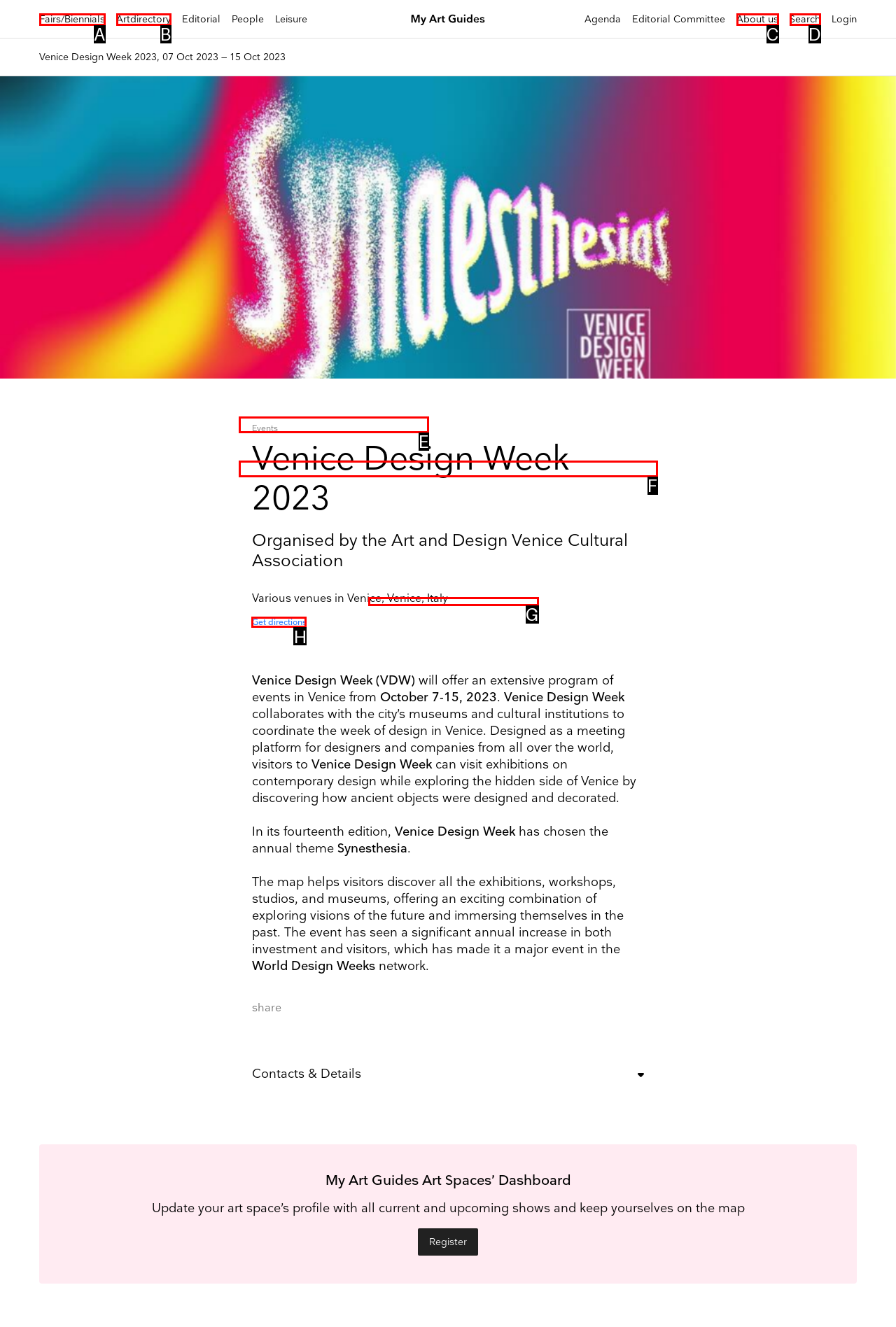Point out the correct UI element to click to carry out this instruction: Get directions to the event
Answer with the letter of the chosen option from the provided choices directly.

H